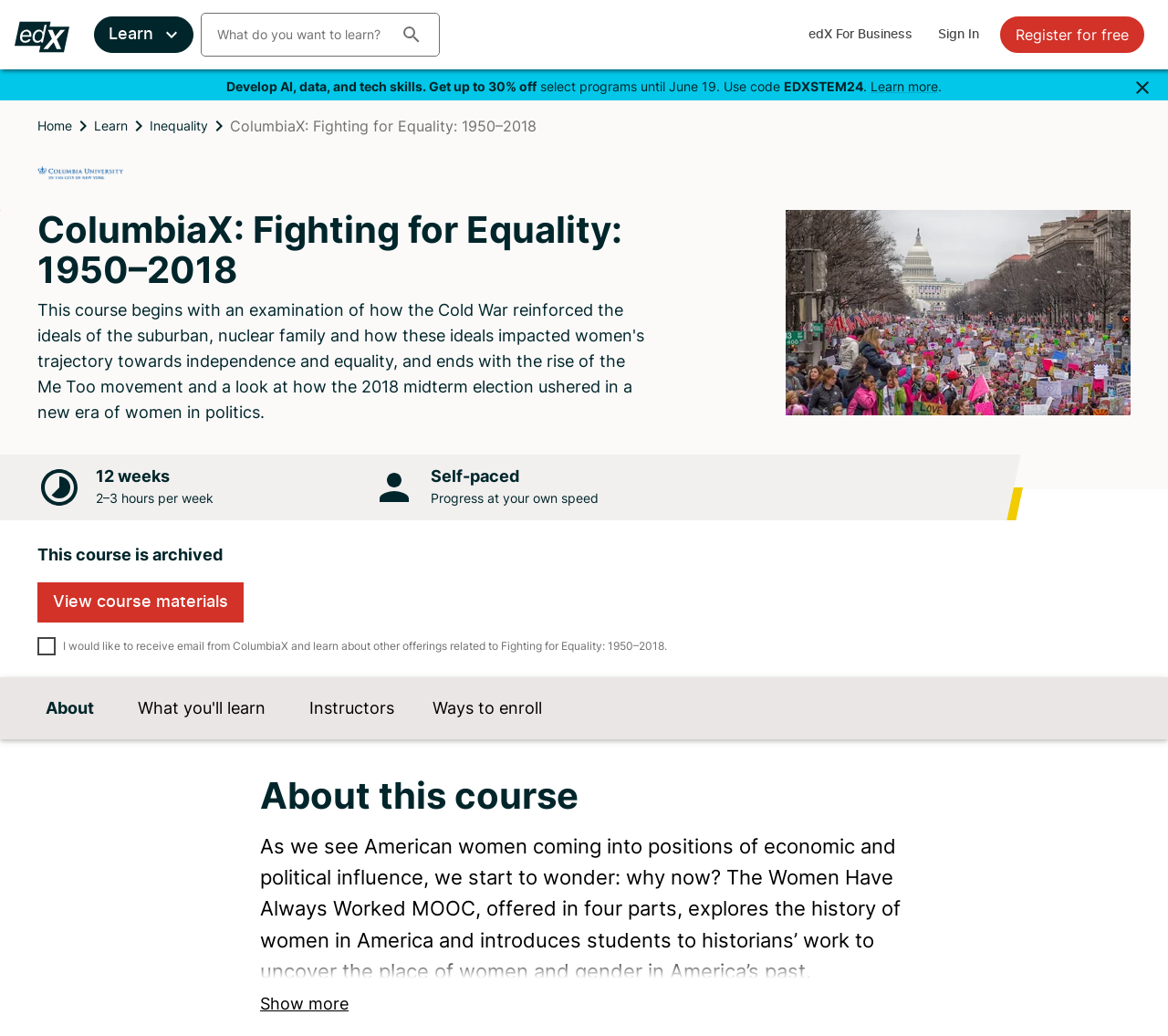Offer a meticulous caption that includes all visible features of the webpage.

This webpage is about a course on edX, titled "ColumbiaX: Fighting for Equality: 1950–2018". At the top, there is a main banner with an edX logo and a navigation menu. Below the banner, there is a search bar and a button to submit a search query. On the top right, there are links to "edX For Business" and "Account", with options to sign in or register for free.

Below the navigation menu, there is an alert with a promotional message about getting up to 30% off on select programs until June 19, with a code to use. There is also a "Learn more" link and a button to close the site banner.

On the left side, there is a breadcrumb navigation menu with links to "Home", "Learn", "Inequality", and the current course page. Below the breadcrumb menu, there is a Columbia University logo and a heading with the course title.

The main content of the page is divided into sections. The first section displays an image related to the course, along with details about the course duration, effort required per week, and the self-paced nature of the course. Below this section, there is a message indicating that the course is archived.

The next section has a link to view course materials and a checkbox to receive email updates from ColumbiaX. There are also four buttons to navigate to different sections of the page: "About", "What you'll learn", "Instructors", and "Ways to enroll".

The "About this course" section has a heading and a link to skip this section. Below this, there is a lengthy text describing the course, which explores the history of women in America and introduces students to historians' work to uncover the place of women and gender in America's past. Finally, there is a "Show more" button at the bottom of the page.